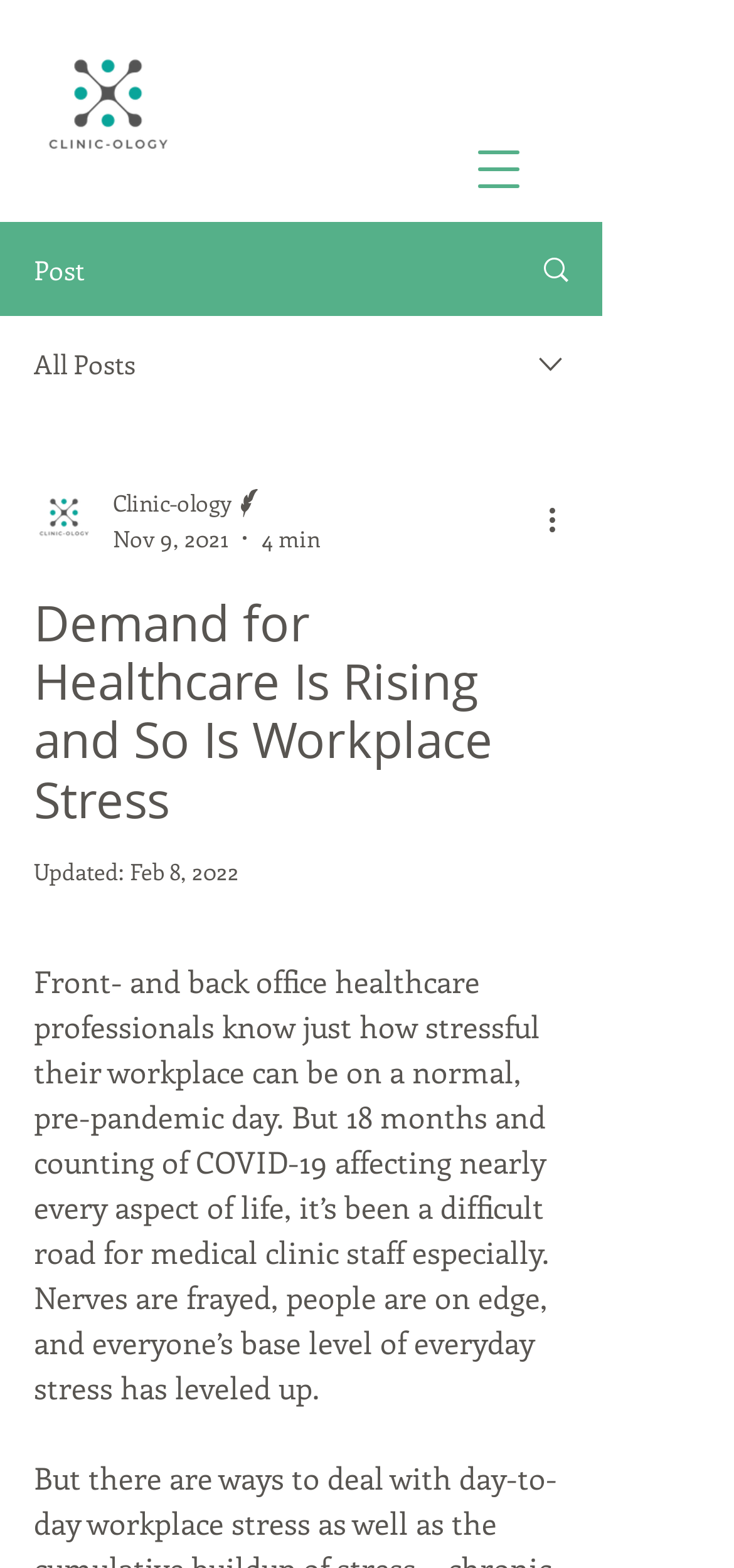Provide a brief response in the form of a single word or phrase:
What is the category of the article?

Post